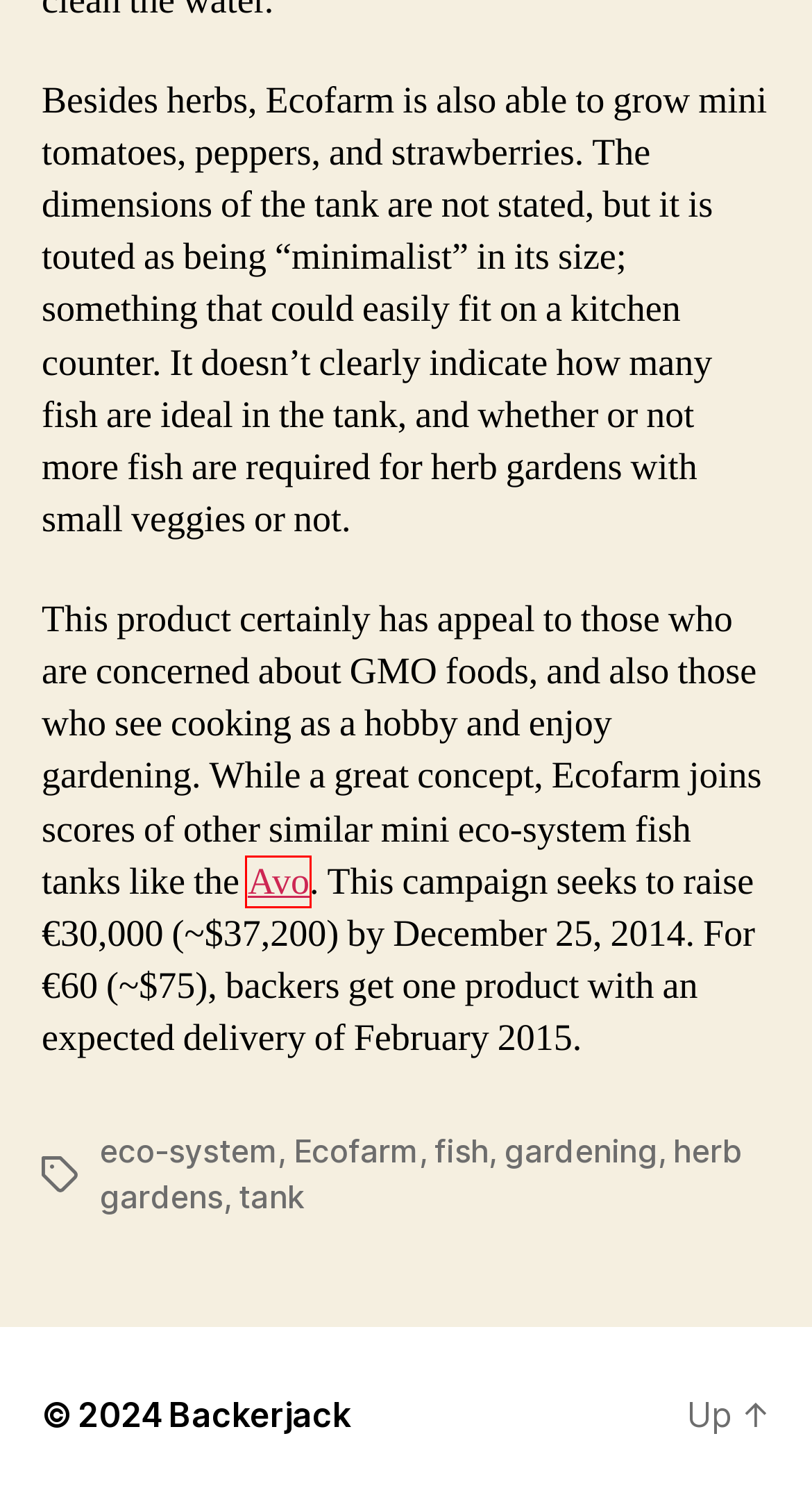You are looking at a screenshot of a webpage with a red bounding box around an element. Determine the best matching webpage description for the new webpage resulting from clicking the element in the red bounding box. Here are the descriptions:
A. eco-system – Backerjack
B. fish – Backerjack
C. Backerjack – Covering the world of crowdfunded product innovation
D. gardening – Backerjack
E. Back to the Backers: Avo self-cleaning tropical fish tank – Backerjack
F. tank – Backerjack
G. Ecofarm puts your lazy fish to work creating aquaponic herbs – Backerjack
H. Home – Backerjack

E